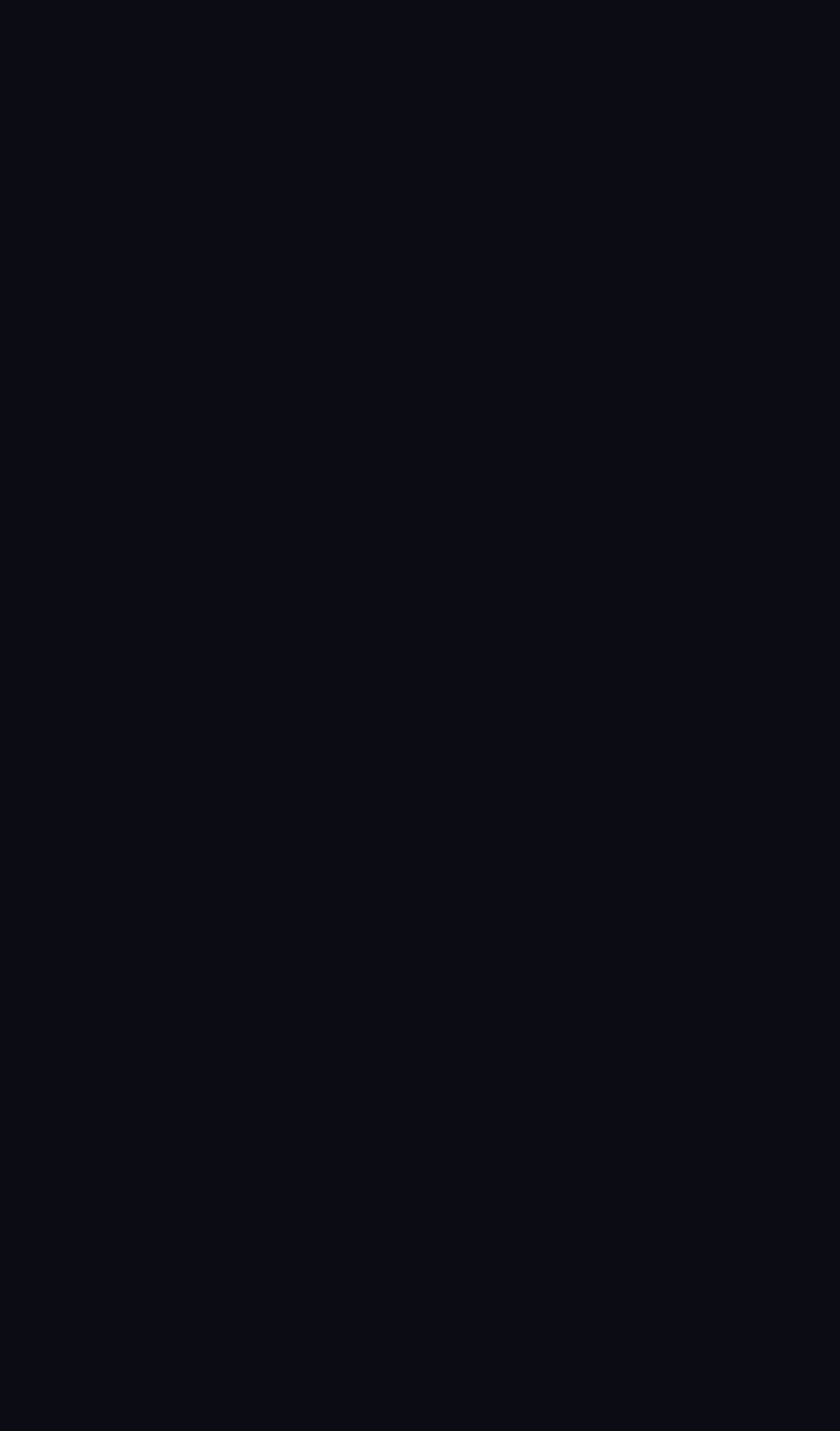Locate the bounding box coordinates of the segment that needs to be clicked to meet this instruction: "Change mode color".

[0.1, 0.961, 0.454, 0.985]